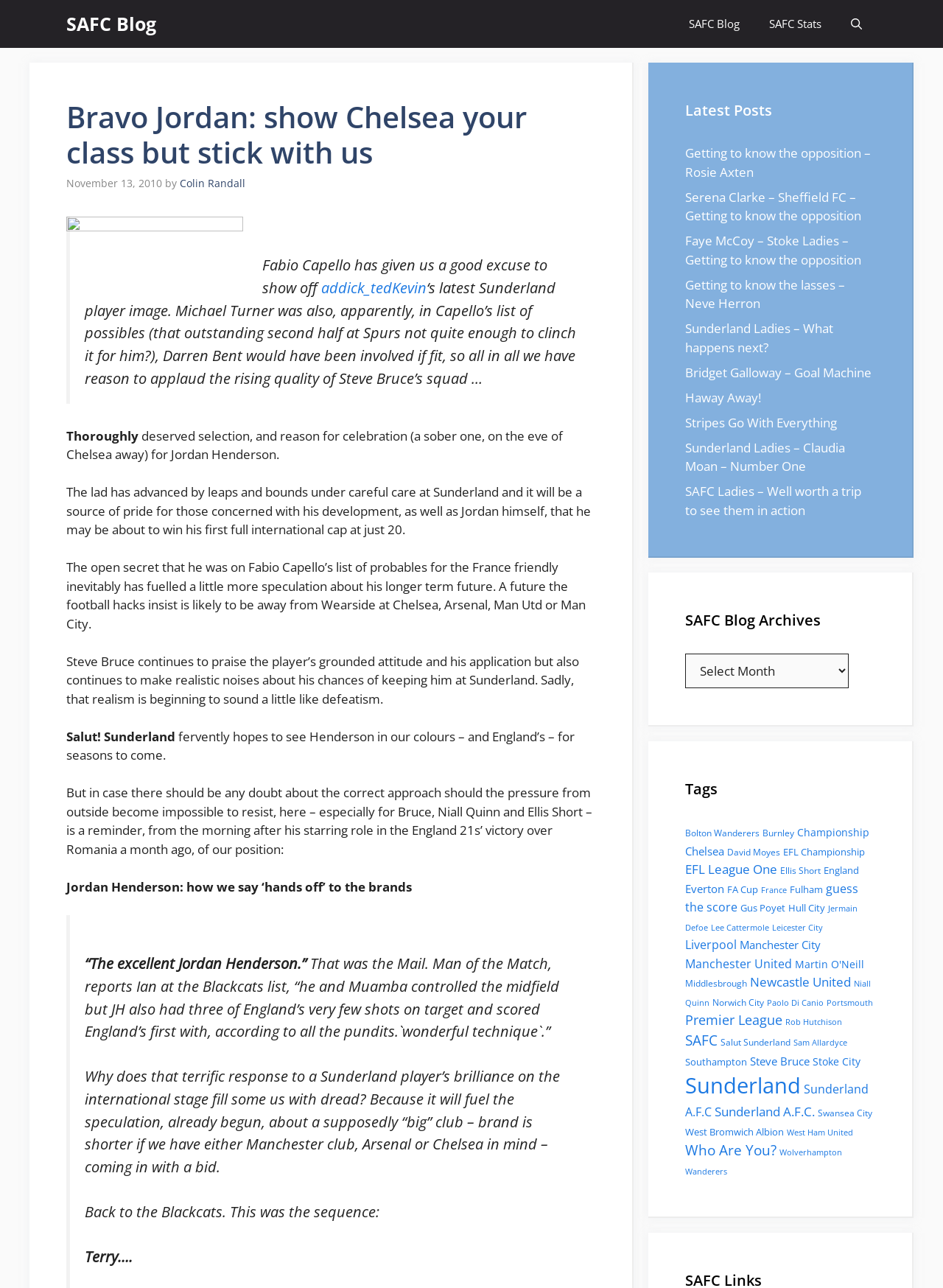Find the bounding box of the element with the following description: "Sunderland A.F.C". The coordinates must be four float numbers between 0 and 1, formatted as [left, top, right, bottom].

[0.727, 0.839, 0.921, 0.87]